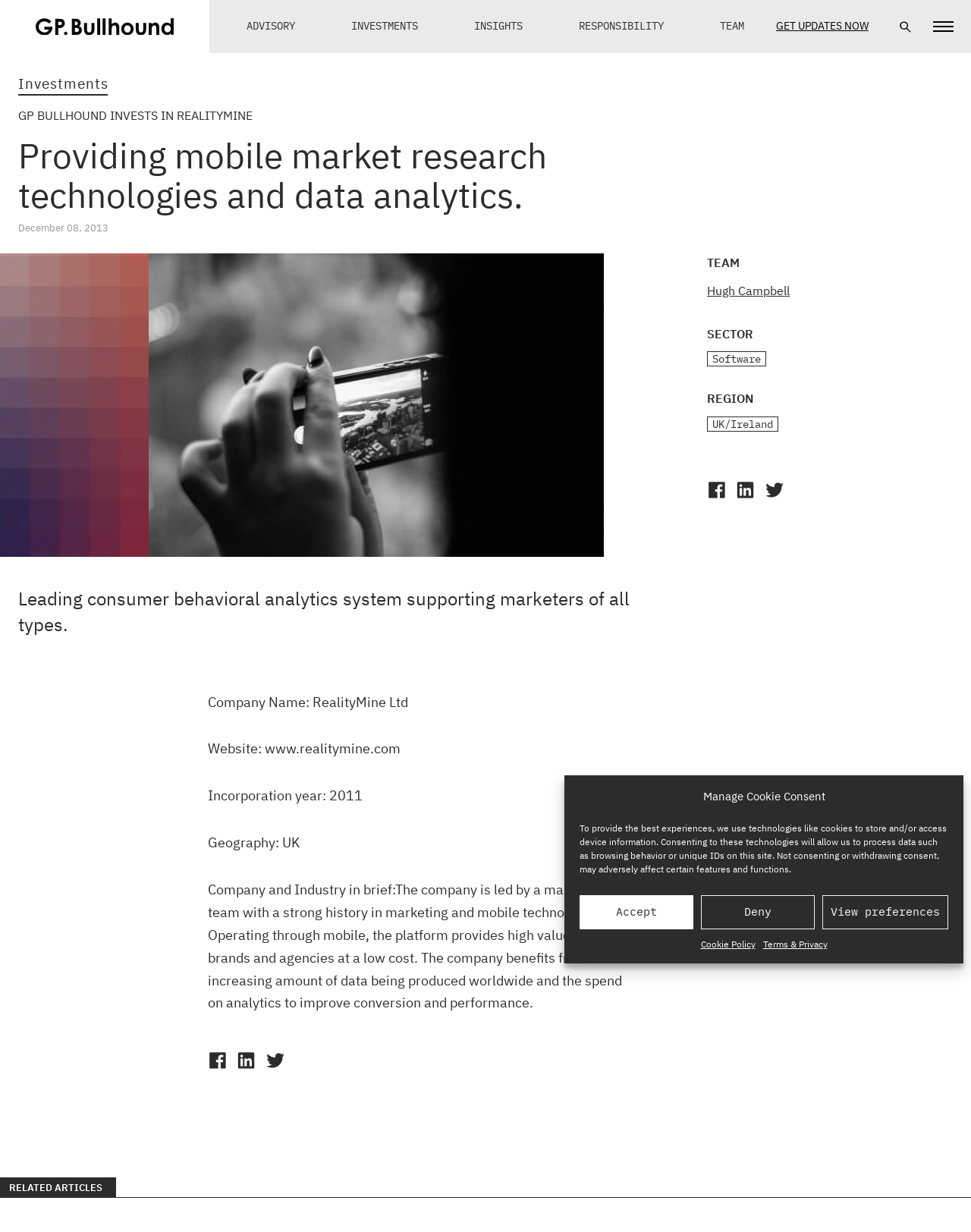Given the element description Cookie Policy, identify the bounding box coordinates for the UI element on the webpage screenshot. The format should be (top-left x, top-left y, bottom-right x, bottom-right y), with values between 0 and 1.

[0.721, 0.76, 0.778, 0.773]